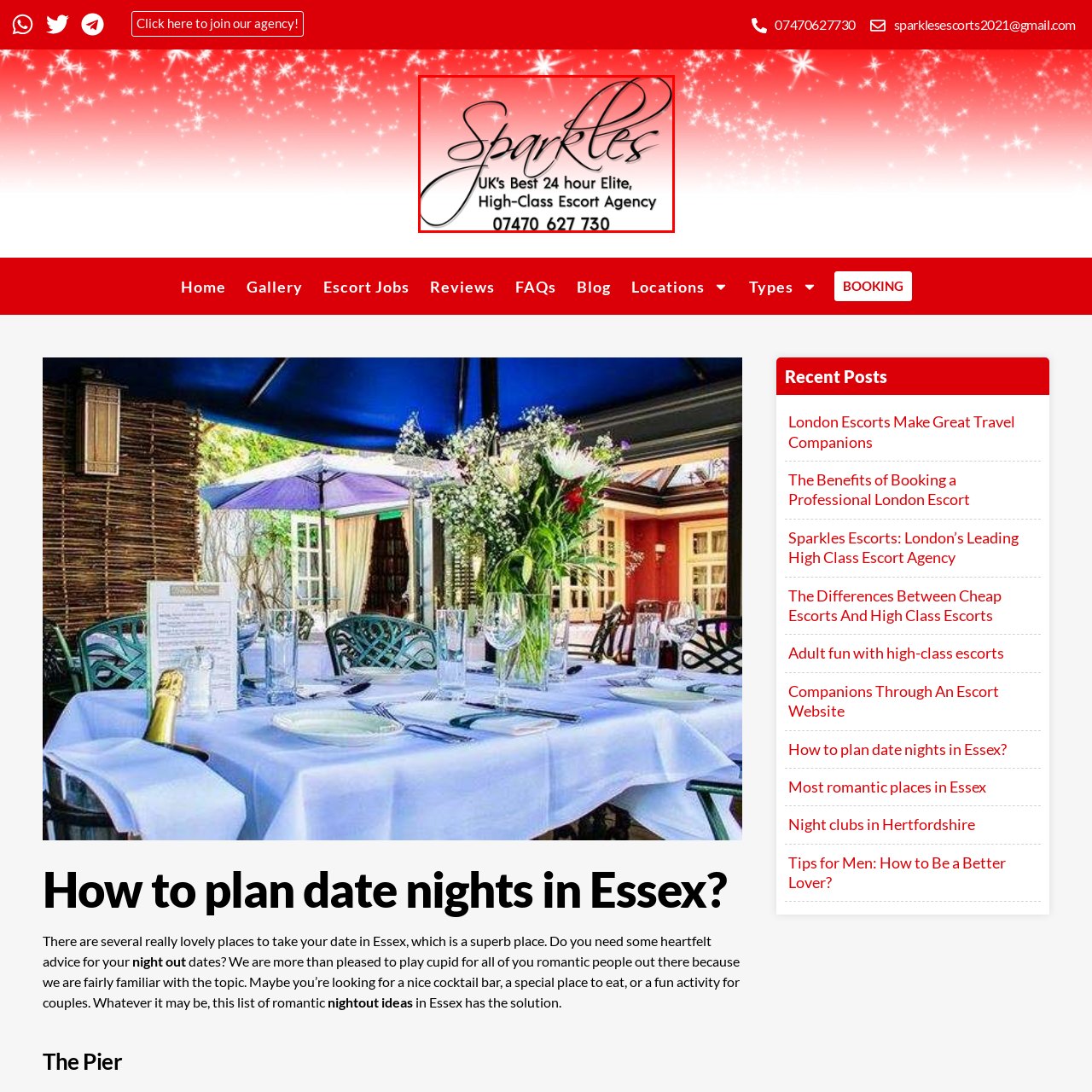Check the image highlighted by the red rectangle and provide a single word or phrase for the question:
What is the color transition of the gradient background?

Pink to red